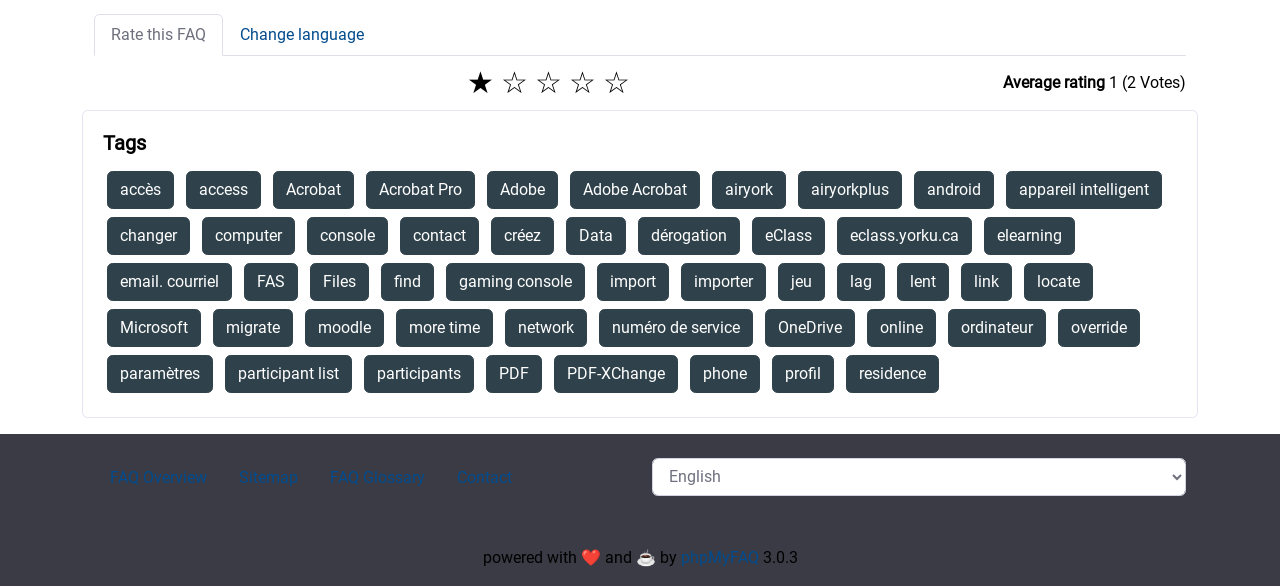Please identify the bounding box coordinates for the region that you need to click to follow this instruction: "Buy Guidebook".

None